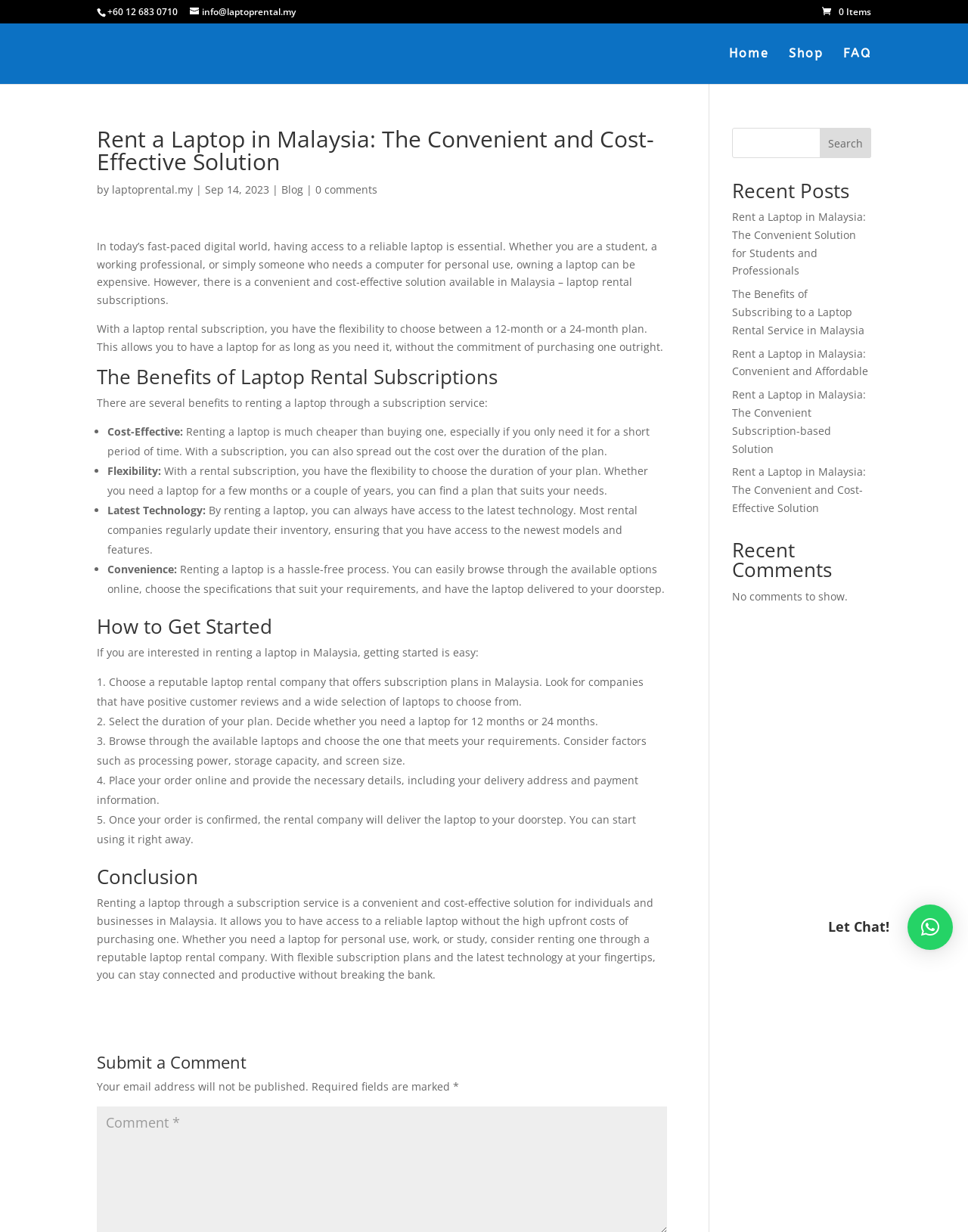Identify the bounding box coordinates of the section to be clicked to complete the task described by the following instruction: "Click on HOME". The coordinates should be four float numbers between 0 and 1, formatted as [left, top, right, bottom].

None